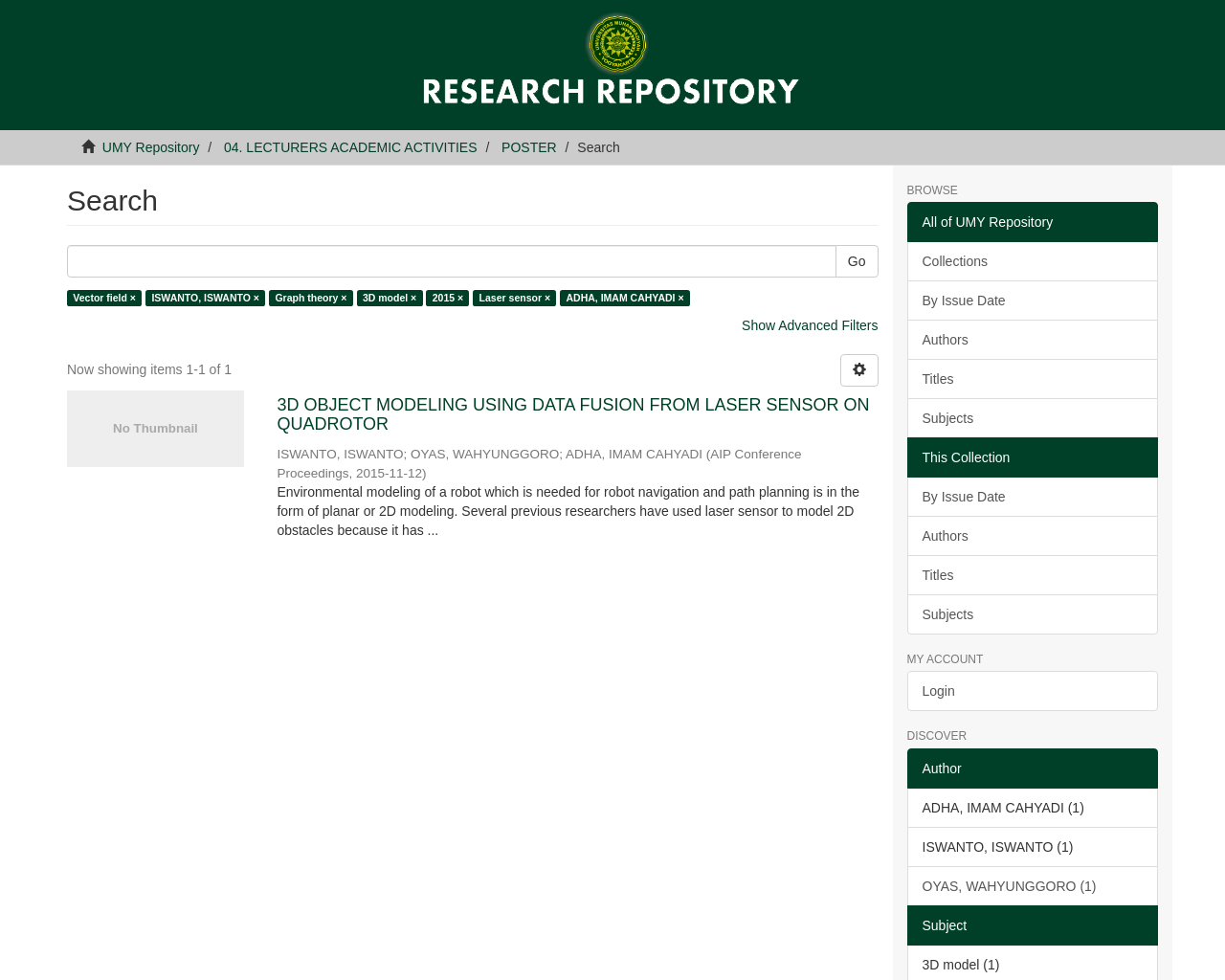Offer an in-depth caption of the entire webpage.

This webpage is a search result page from a university repository. At the top, there is a search bar with a "Go" button, accompanied by a link to "UMY Repository" and other links to academic activities. Below the search bar, there is a heading that reads "Search".

On the left side of the page, there is a list of filters and options, including "Show Advanced Filters", "Browse", and "My Account". The "Browse" section has links to collections, issue dates, authors, titles, and subjects. The "My Account" section has a link to login.

In the main content area, there is a single search result, which is a research paper titled "3D OBJECT MODELING USING DATA FUSION FROM LASER SENSOR ON QUADROTOR". The paper's details are displayed, including the authors, publication date, and a brief abstract. There are also links to related authors and subjects.

At the bottom of the page, there are links to discover more authors and subjects, with a list of authors and subjects related to the search result.